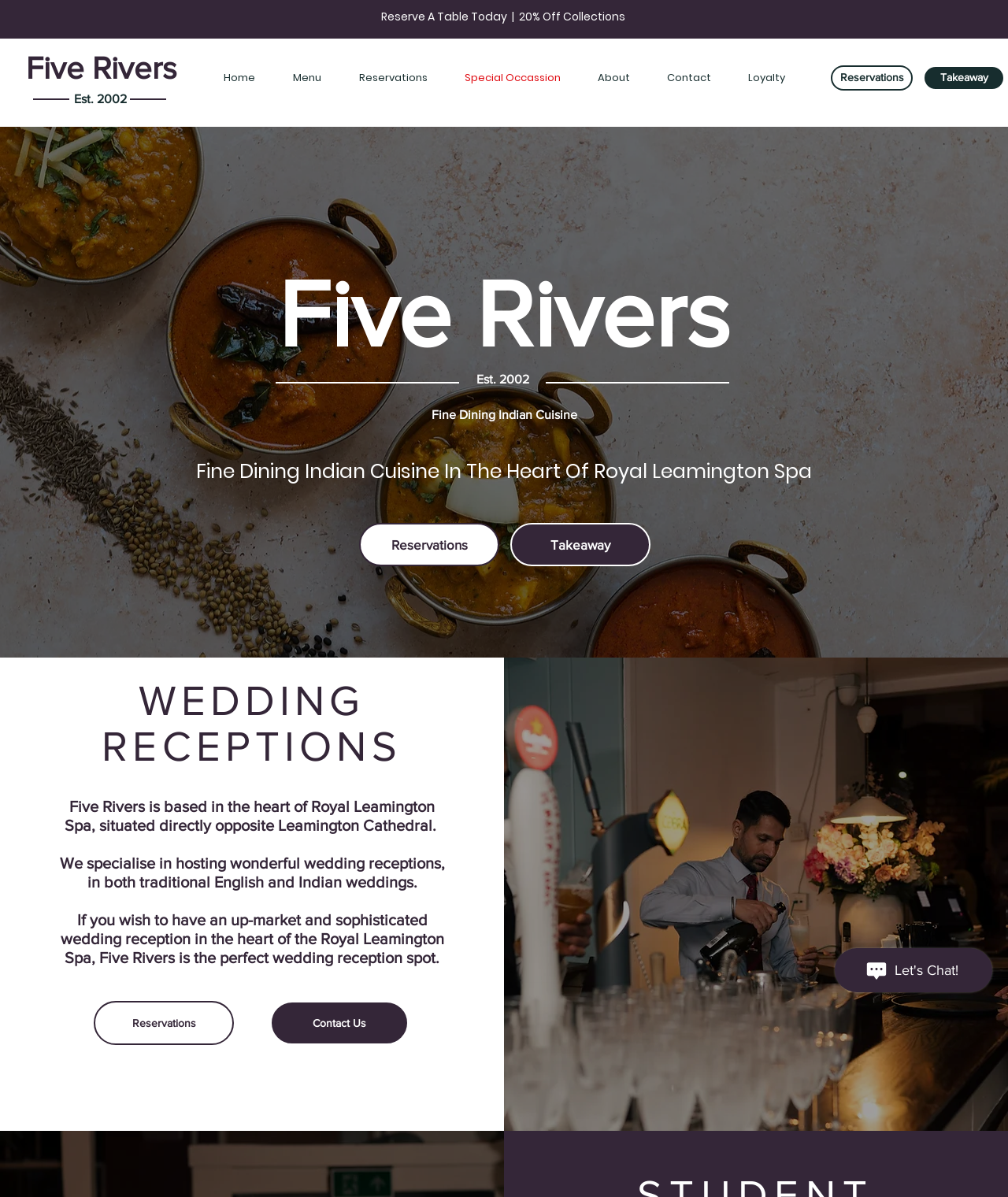Give a one-word or short phrase answer to this question: 
What is the name of the restaurant?

Five Rivers